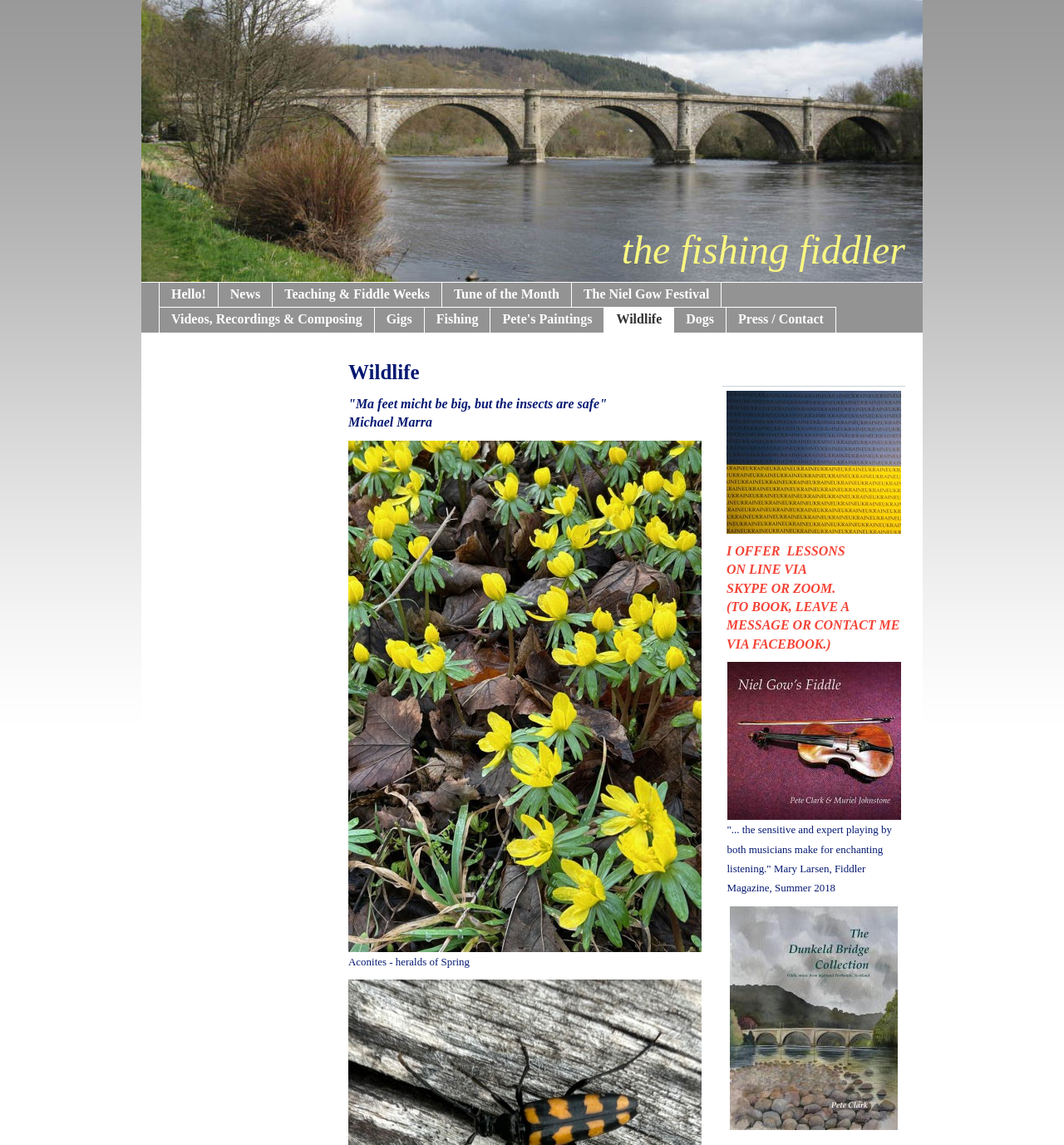Identify the bounding box coordinates of the section that should be clicked to achieve the task described: "Learn about lessons offered".

[0.683, 0.475, 0.794, 0.487]